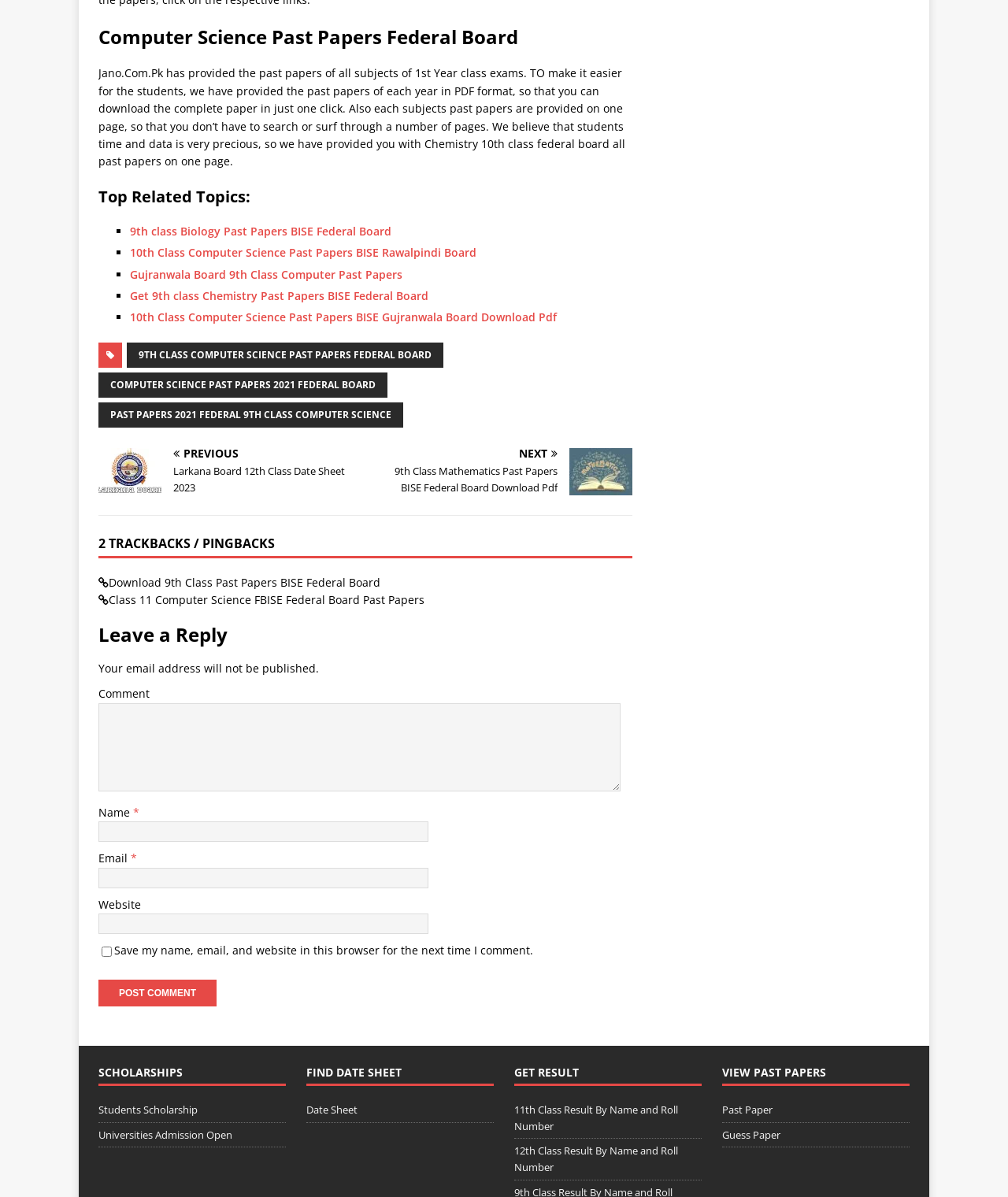Bounding box coordinates are to be given in the format (top-left x, top-left y, bottom-right x, bottom-right y). All values must be floating point numbers between 0 and 1. Provide the bounding box coordinate for the UI element described as: parent_node: Email * name="email"

[0.098, 0.725, 0.425, 0.742]